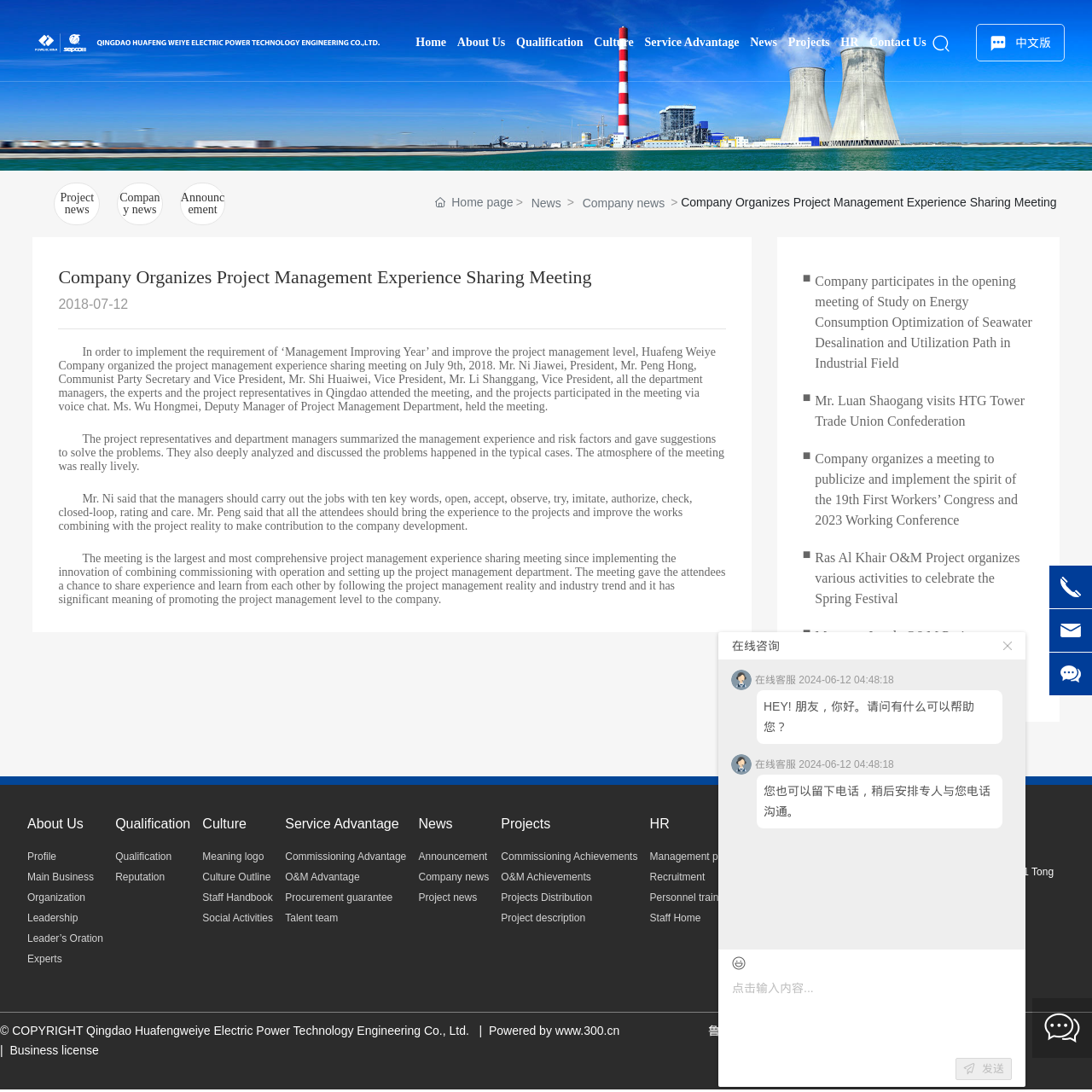Determine the bounding box coordinates of the section I need to click to execute the following instruction: "Read the 'Company news'". Provide the coordinates as four float numbers between 0 and 1, i.e., [left, top, right, bottom].

[0.533, 0.178, 0.609, 0.196]